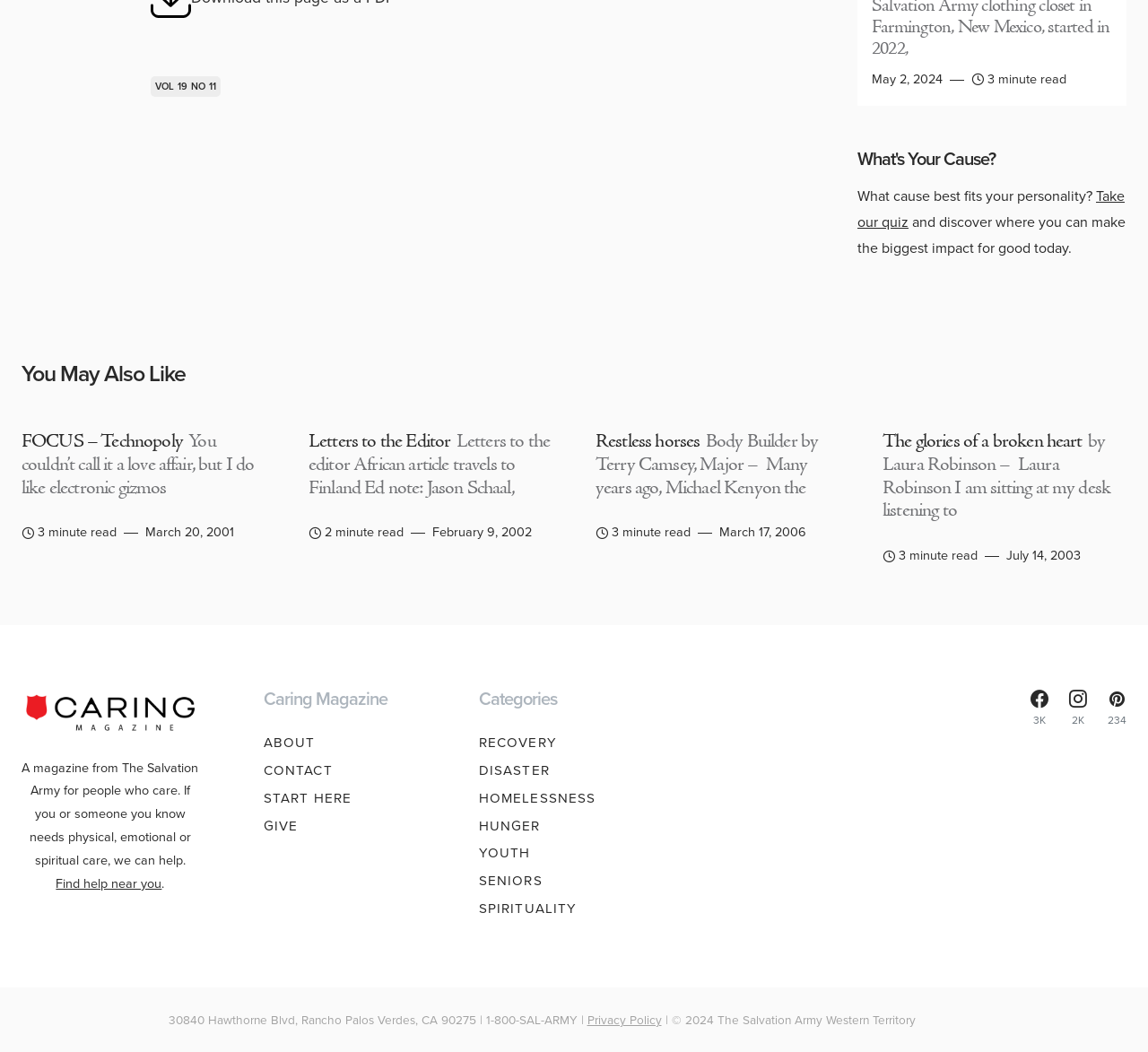Please mark the clickable region by giving the bounding box coordinates needed to complete this instruction: "Find help near you".

[0.049, 0.83, 0.141, 0.849]